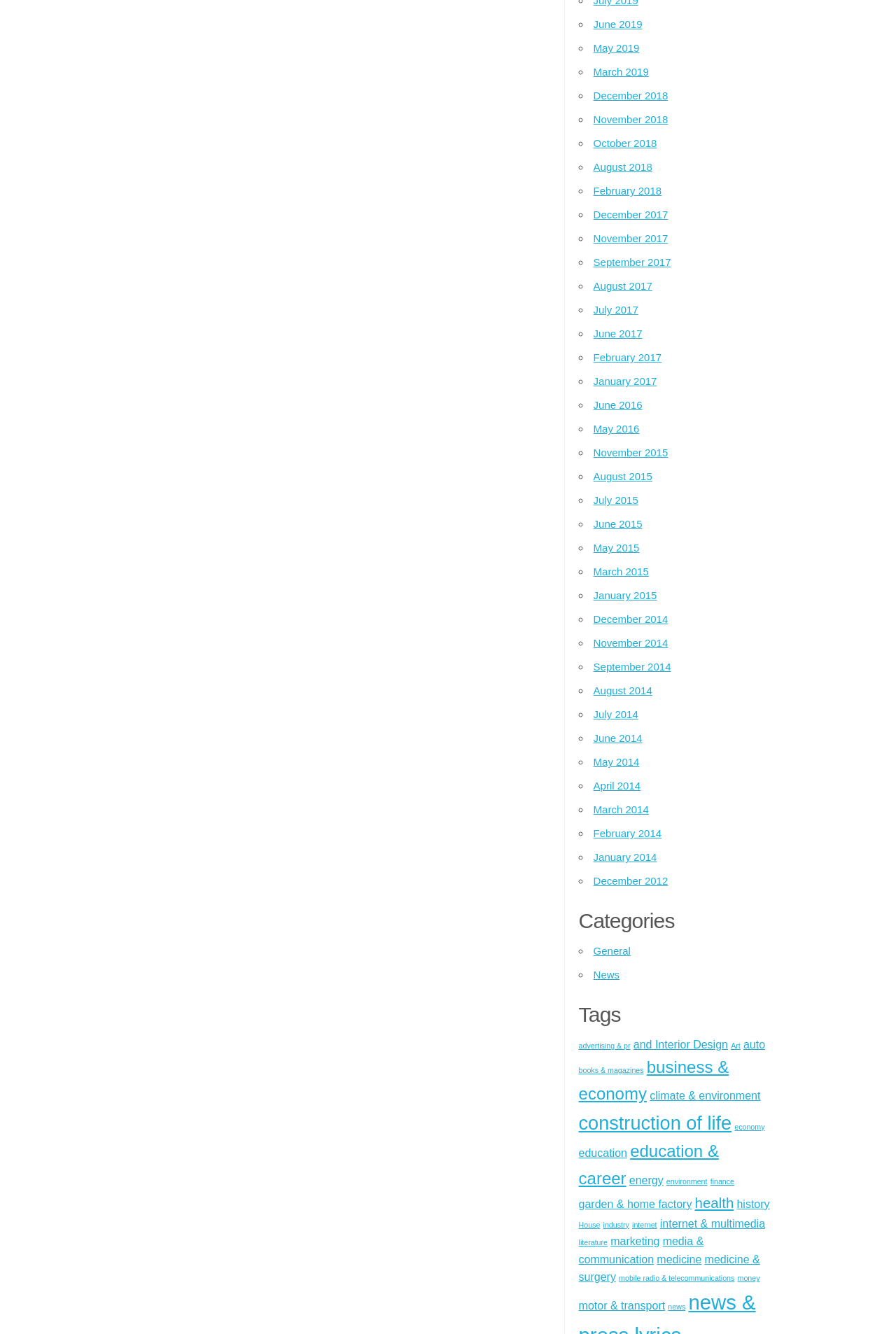How many categories are listed?
Using the image, respond with a single word or phrase.

2